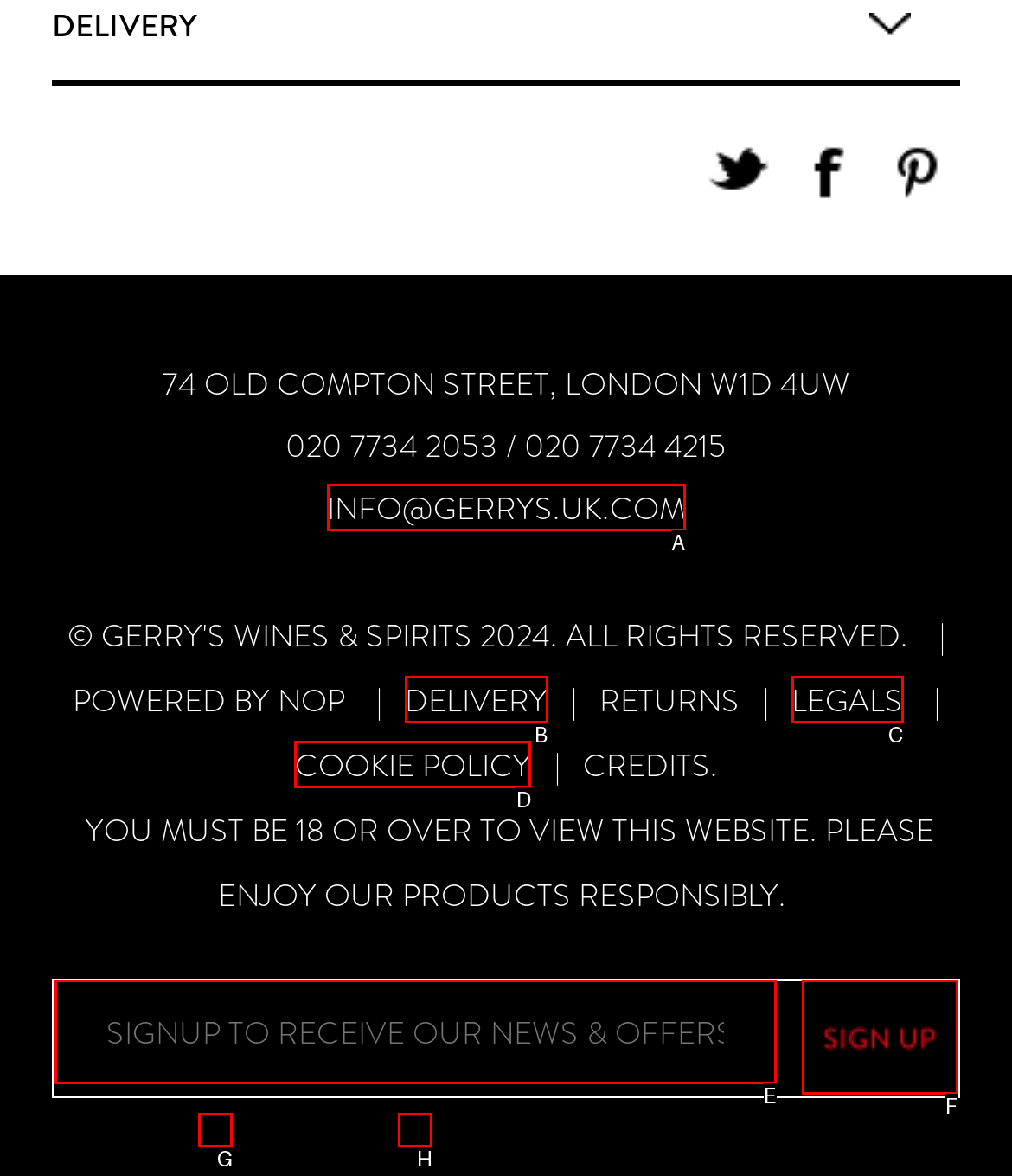Determine the option that aligns with this description: Outline of a complex talk
Reply with the option's letter directly.

None